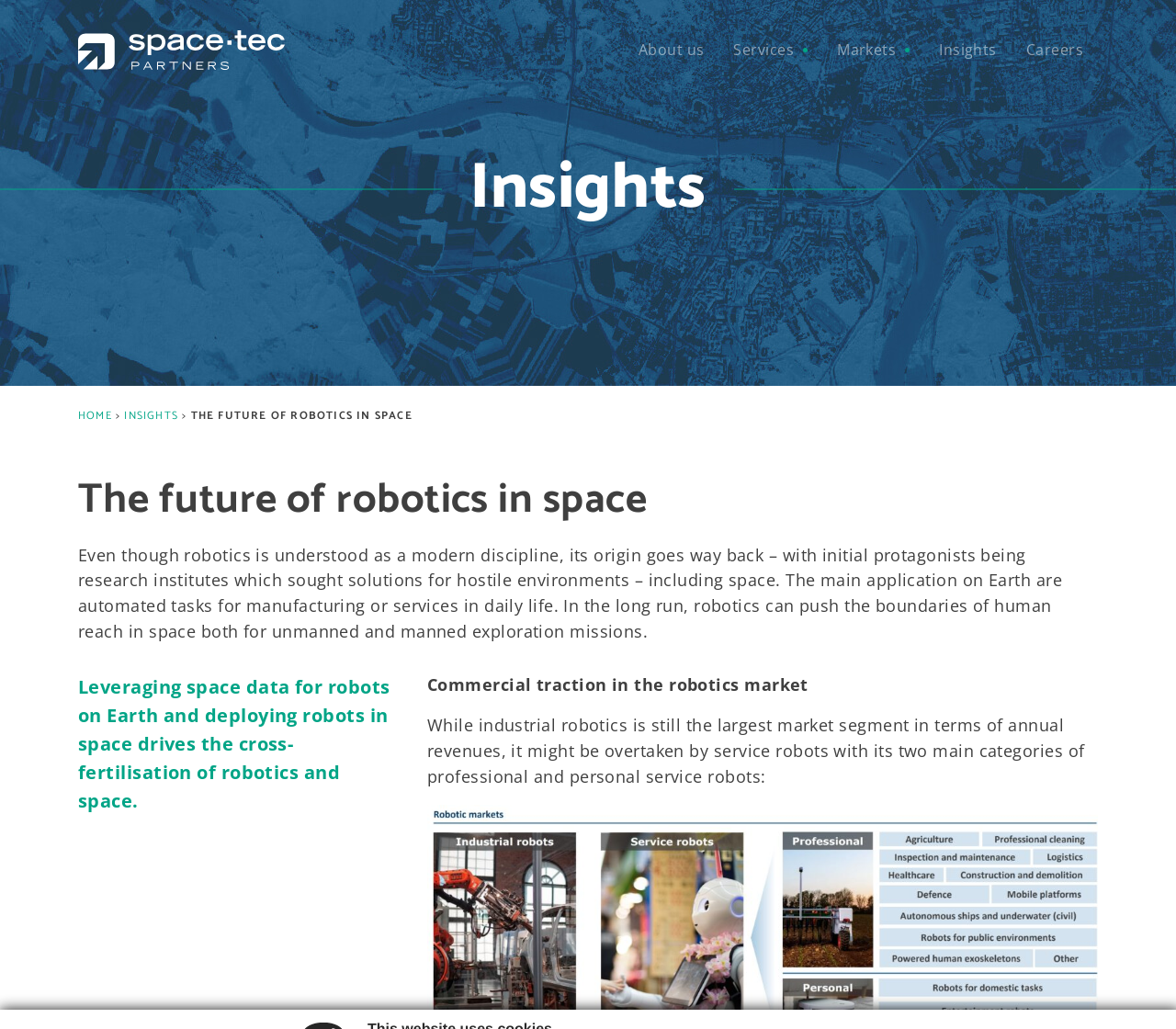What is the logo of the website?
Answer the question based on the image using a single word or a brief phrase.

SpaceTec logo